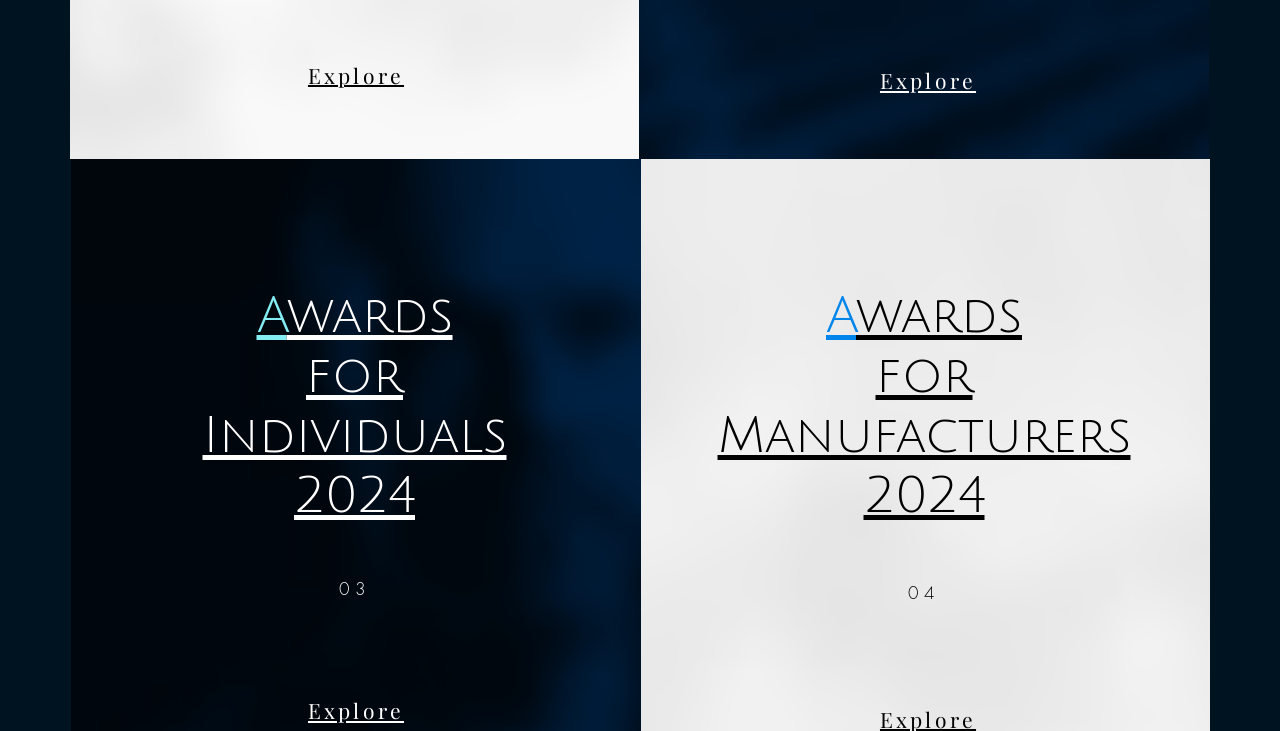Calculate the bounding box coordinates for the UI element based on the following description: "Explore". Ensure the coordinates are four float numbers between 0 and 1, i.e., [left, top, right, bottom].

[0.687, 0.095, 0.763, 0.128]